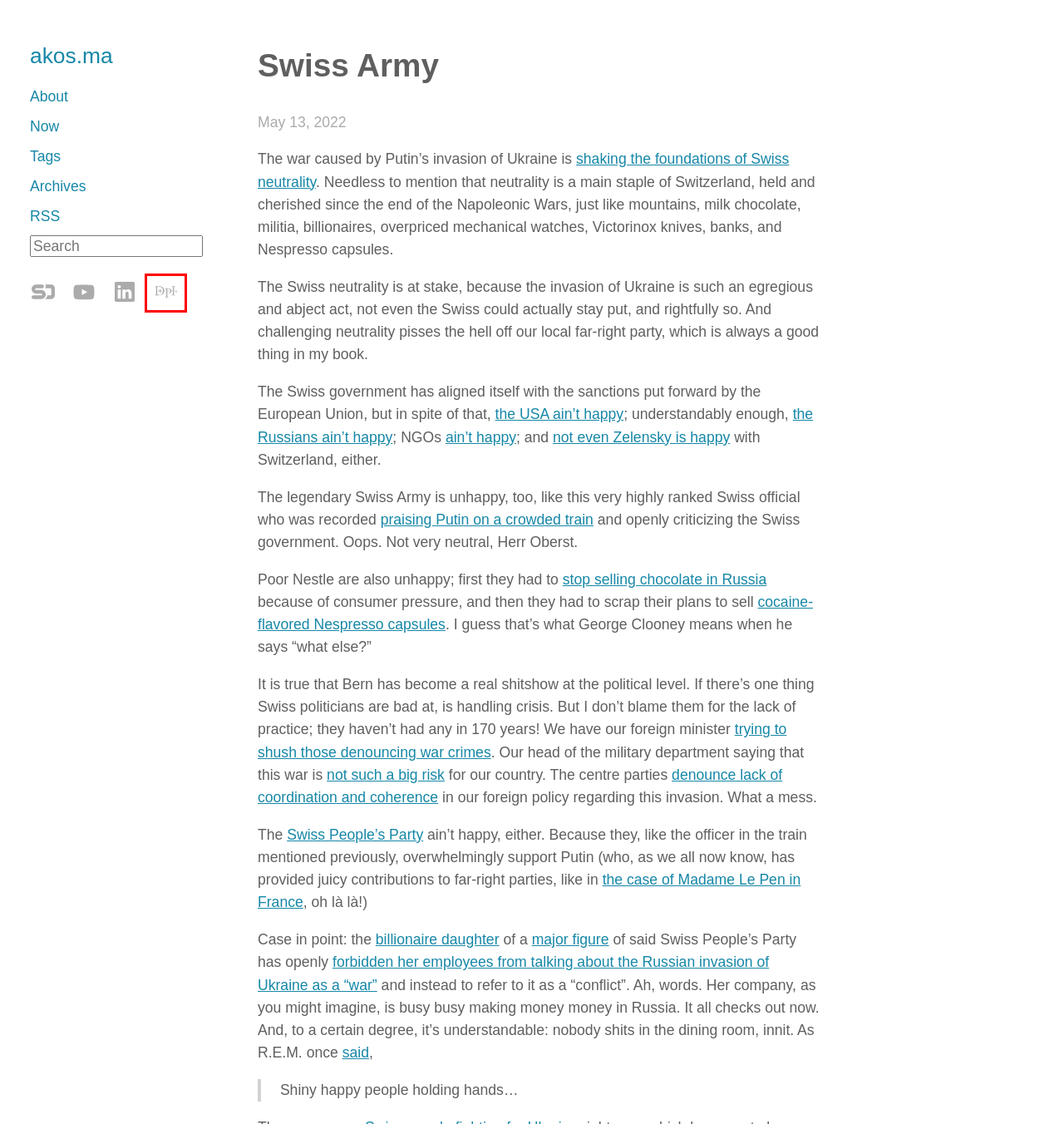You are given a screenshot of a webpage with a red rectangle bounding box. Choose the best webpage description that matches the new webpage after clicking the element in the bounding box. Here are the candidates:
A. Pierre Nebel: «J’aime faire aimer la politique» - SSR Suisse RomandeSSR Suisse Romande
B. Cardfile.exe | akos.ma
C. Funksystem SE-430
D. MSN
E. Fortune Apps | akos.ma
F. Riz Casimir - Rezept | Swissmilk
G. Martullo-Blocher (UDC) interdit le mot «guerre» à ses employés
H. De Programmatica Ipsum

H